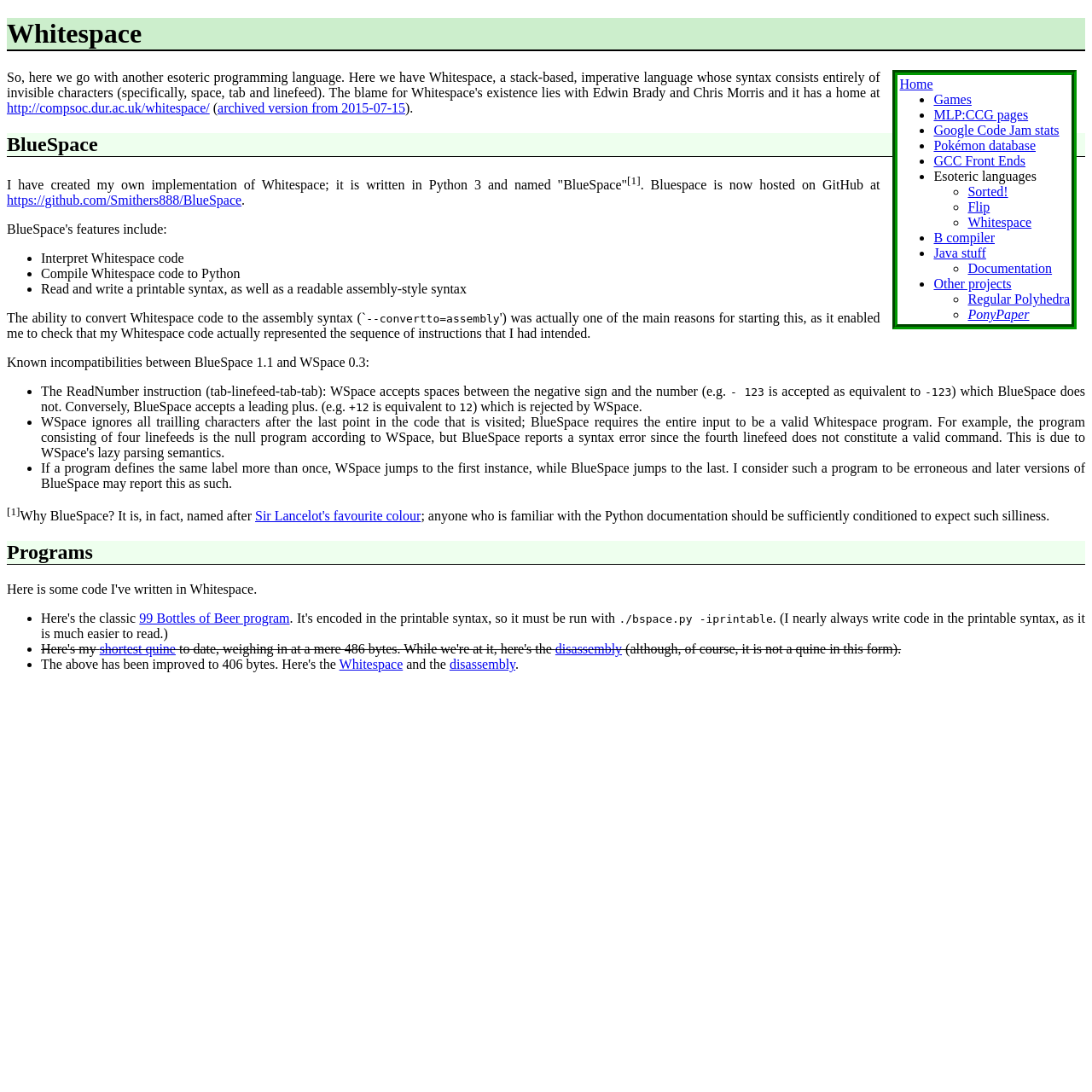Bounding box coordinates are specified in the format (top-left x, top-left y, bottom-right x, bottom-right y). All values are floating point numbers bounded between 0 and 1. Please provide the bounding box coordinate of the region this sentence describes: Pokémon database

[0.855, 0.126, 0.948, 0.14]